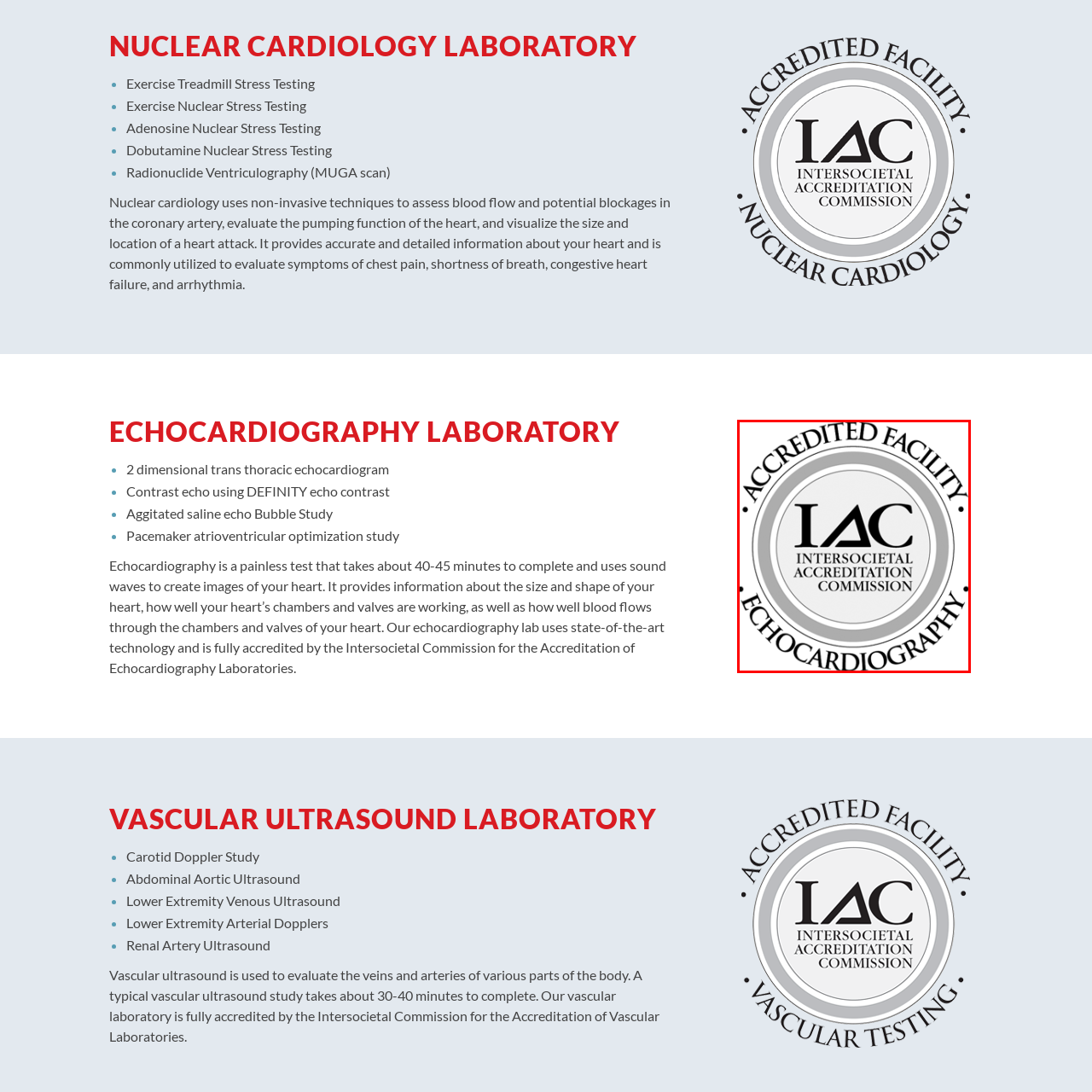Focus on the content inside the red-outlined area of the image and answer the ensuing question in detail, utilizing the information presented: What type of services does the accredited facility provide?

The accredited facility provides echocardiography services, as indicated by the phrase 'ECHOCARDIOGRAPHY' in the logo, and is committed to meeting high standards of quality and safety in providing these services.